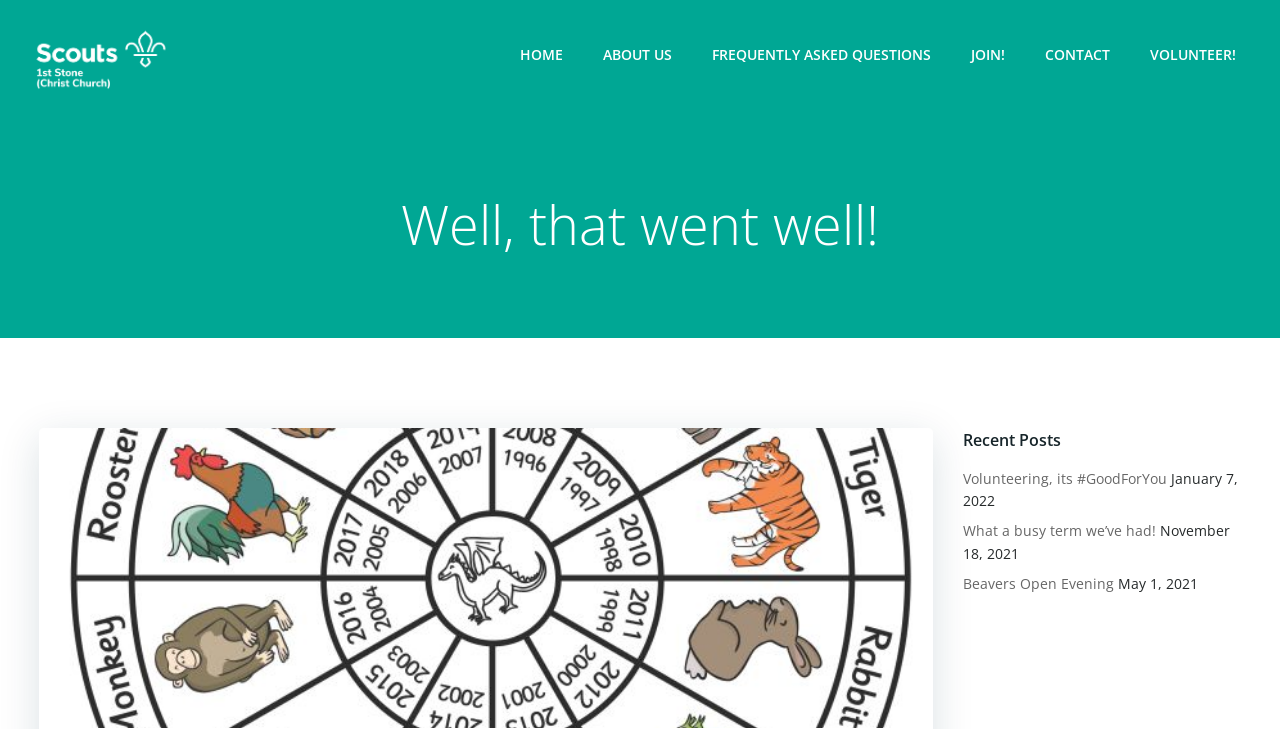Generate a comprehensive caption for the webpage you are viewing.

The webpage is about the 1st Stone Scout Group, with a title "Well, that went well!". At the top, there are six navigation links: "HOME", "ABOUT US", "FREQUENTLY ASKED QUESTIONS", "JOIN!", "CONTACT", and "VOLUNTEER!", arranged horizontally from left to right. 

Below the navigation links, there is a large heading "Well, that went well!" taking up a significant portion of the screen. 

Further down, there is a section labeled "Recent Posts" with three blog post links: "Volunteering, its #GoodForYou", "What a busy term we’ve had!", and "Beavers Open Evening". Each post link is accompanied by a date, "January 7, 2022", "November 18, 2021", and "May 1, 2021", respectively, positioned to the right of the corresponding link.